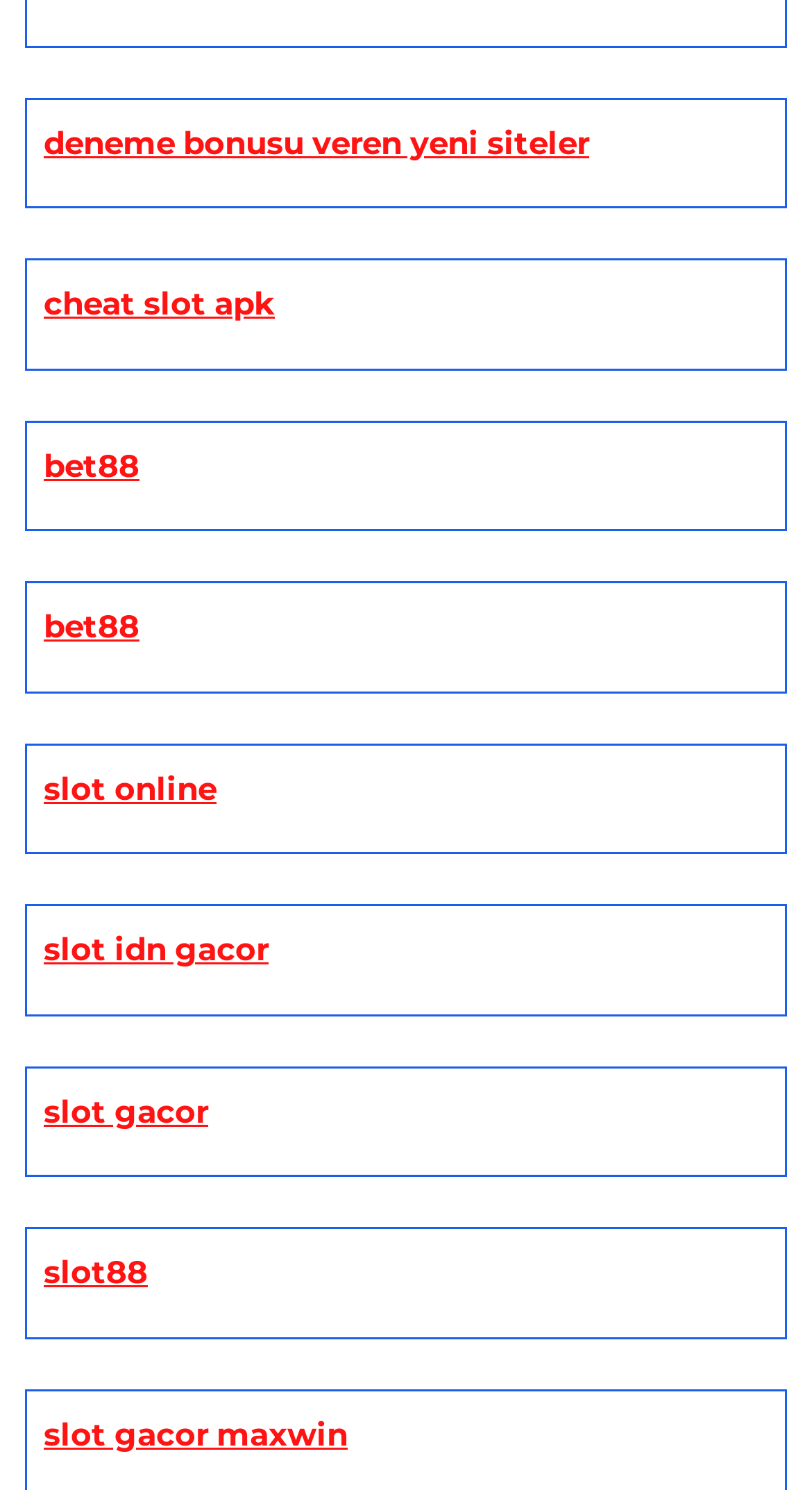Give a short answer using one word or phrase for the question:
What is the longest link text on the webpage?

slot gacor maxwin